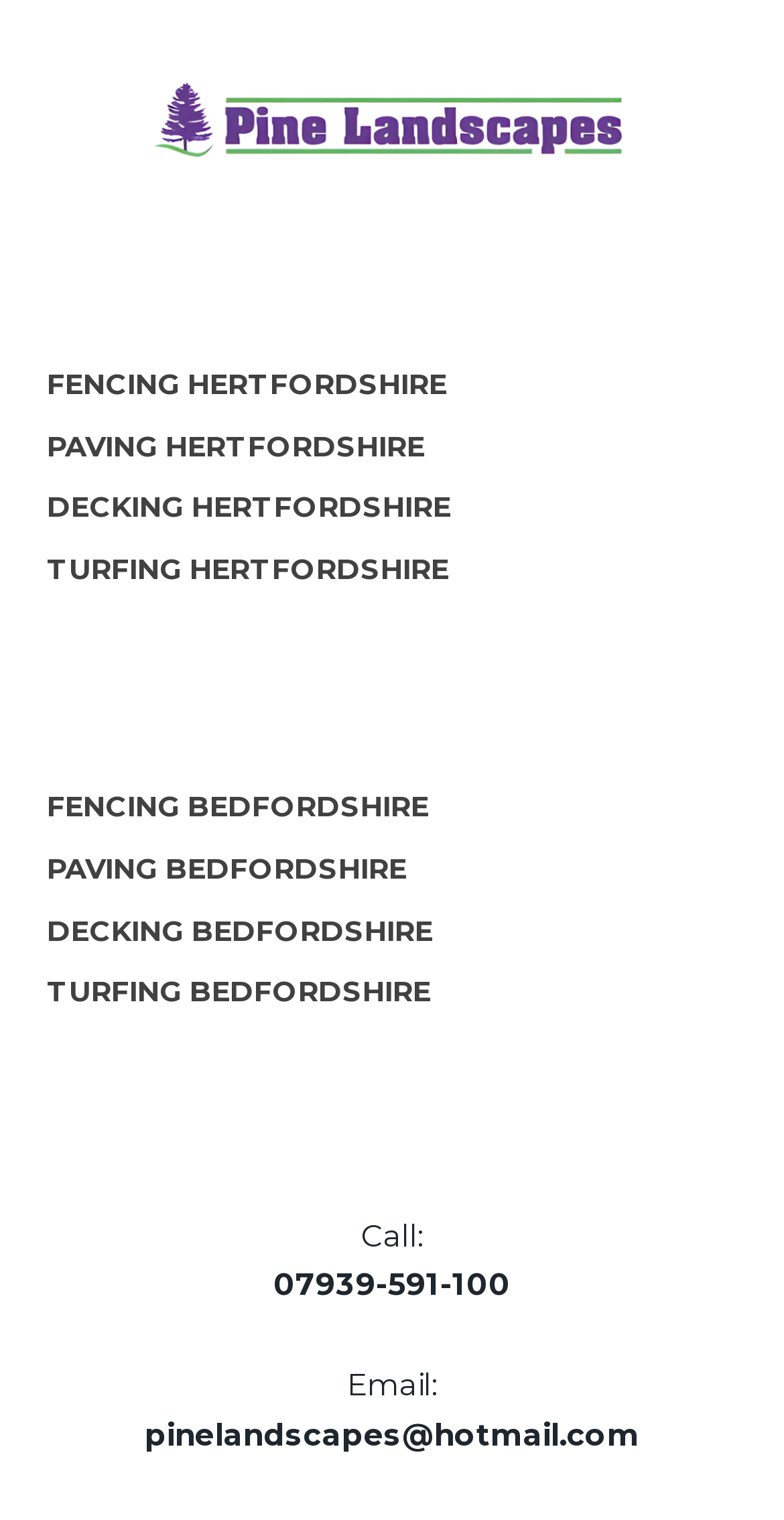Please indicate the bounding box coordinates for the clickable area to complete the following task: "Click on Call:". The coordinates should be specified as four float numbers between 0 and 1, i.e., [left, top, right, bottom].

[0.46, 0.8, 0.54, 0.825]